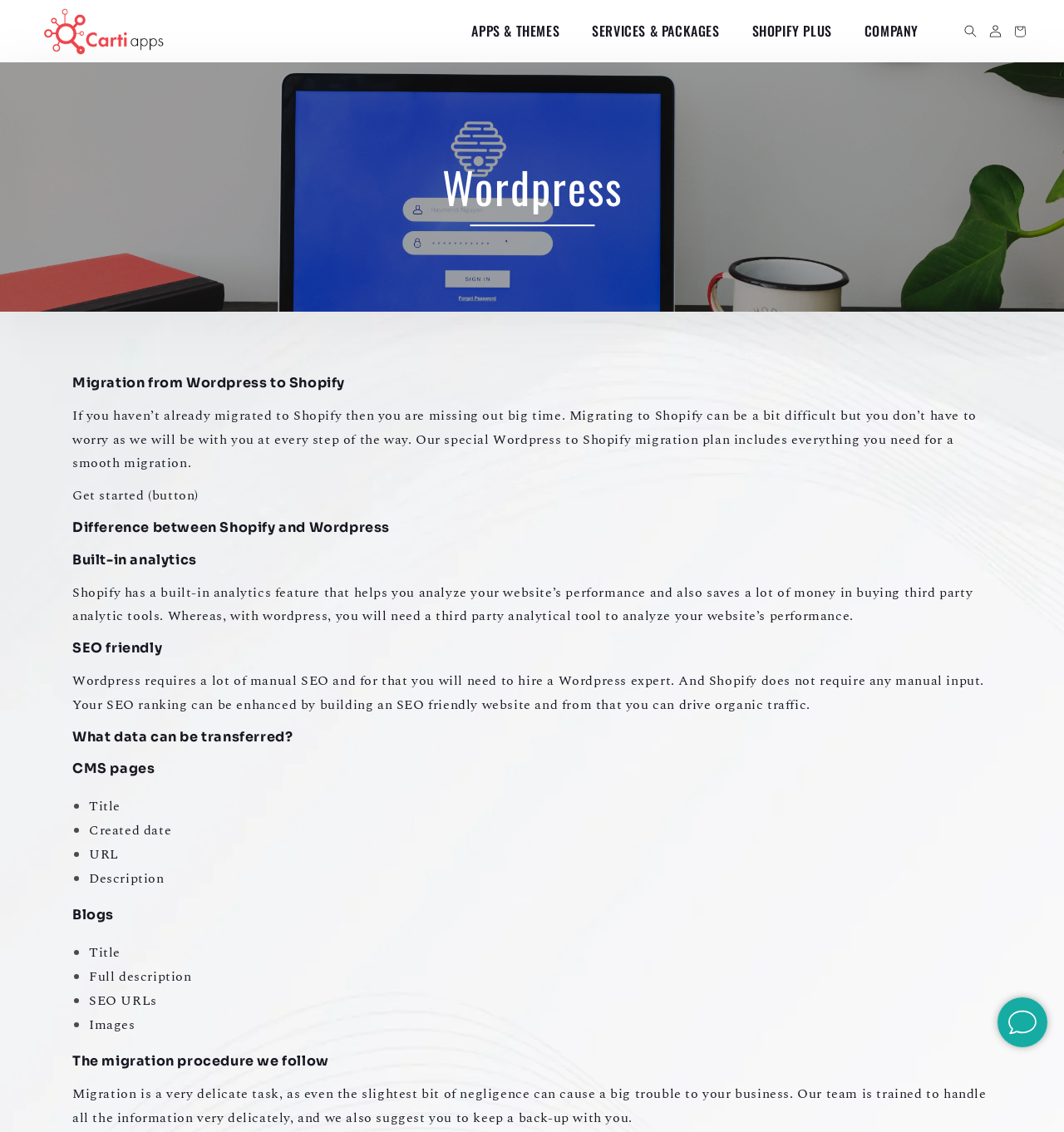Locate the bounding box coordinates of the area you need to click to fulfill this instruction: 'Search for something'. The coordinates must be in the form of four float numbers ranging from 0 to 1: [left, top, right, bottom].

[0.9, 0.017, 0.923, 0.039]